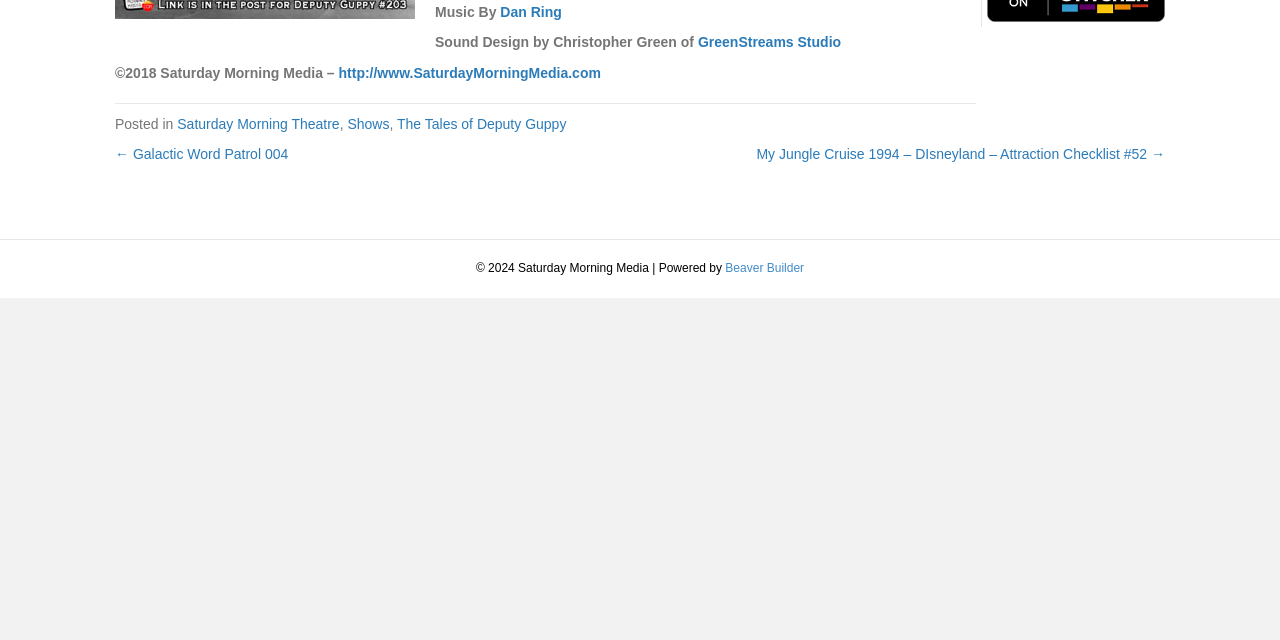Mark the bounding box of the element that matches the following description: "Shows".

[0.271, 0.181, 0.304, 0.206]